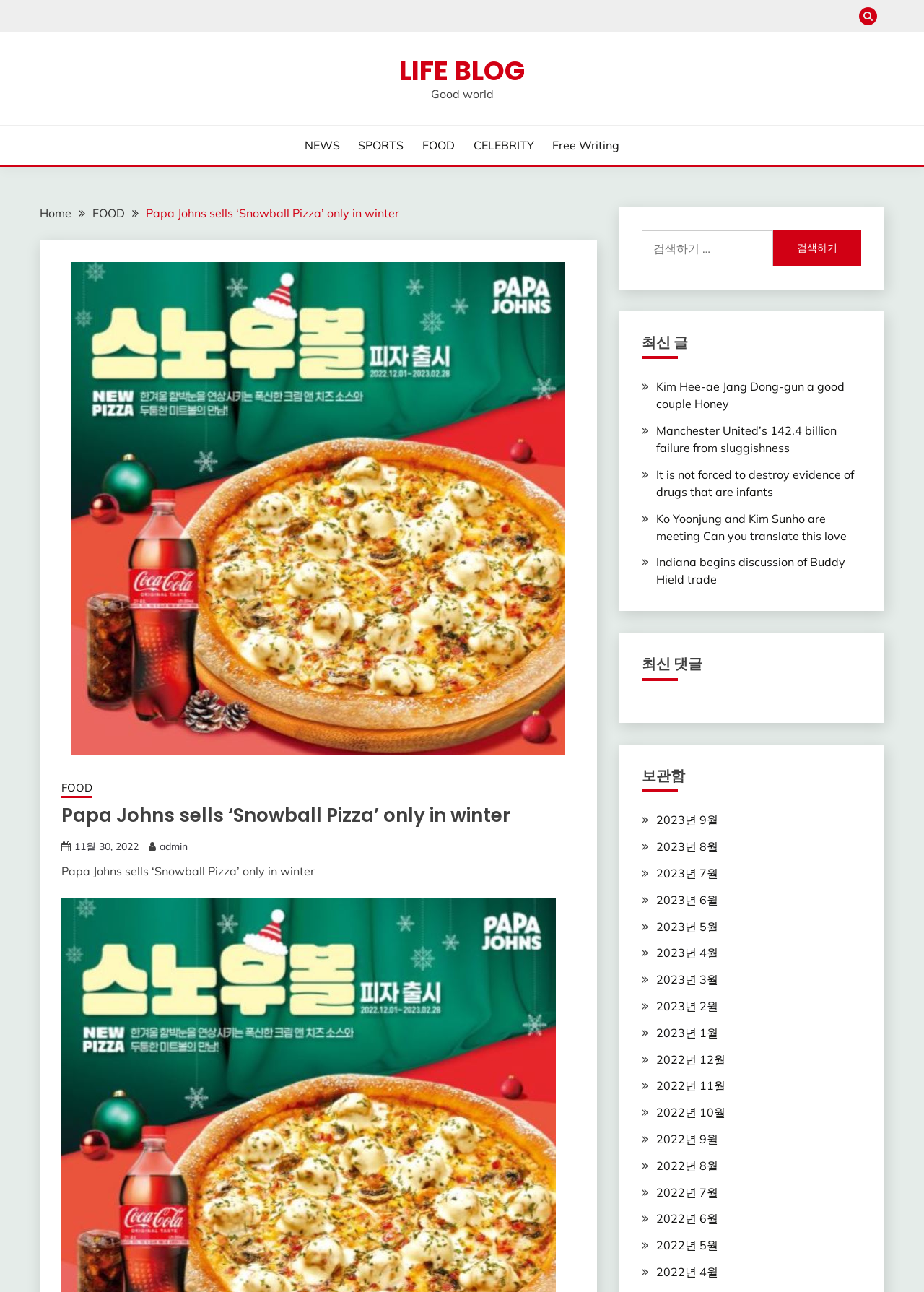Give a complete and precise description of the webpage's appearance.

This webpage is a blog article from LIFE BLOG, with a title "Papa Johns sells 'Snowball Pizza' only in winter". At the top, there is a button with a search icon and a link to "LIFE BLOG" on the left, followed by a static text "Good world". Below this, there are five links to different categories: "NEWS", "SPORTS", "FOOD", "CELEBRITY", and "Free Writing".

On the left side, there is a navigation menu with breadcrumbs, showing the current location as "Home" > "FOOD" > "Papa Johns sells ‘Snowball Pizza’ only in winter". Below this, there is a figure with an image of Papa Johns, and a heading with the same title as the webpage.

The main content of the webpage is an article about Papa Johns selling a seasonal menu item, "Snowball Pizza", only in winter. The article is accompanied by a link to the category "FOOD" and a timestamp "11월 30, 2022". There is also a link to the author "admin" and a static text with the same title as the webpage.

On the right side, there is a search bar with a search icon and a button to search. Below this, there are three headings: "최신 글" (Latest Articles), "최신 댓글" (Latest Comments), and "보관함" (Archive). Under "최신 글", there are five links to different articles, including "Kim Hee-ae Jang Dong-gun a good couple Honey" and "Manchester United’s 142.4 billion failure from sluggishness".

Under "보관함", there are 15 links to different months, ranging from January 2023 to November 2022. At the bottom right, there is a link with a heart icon.